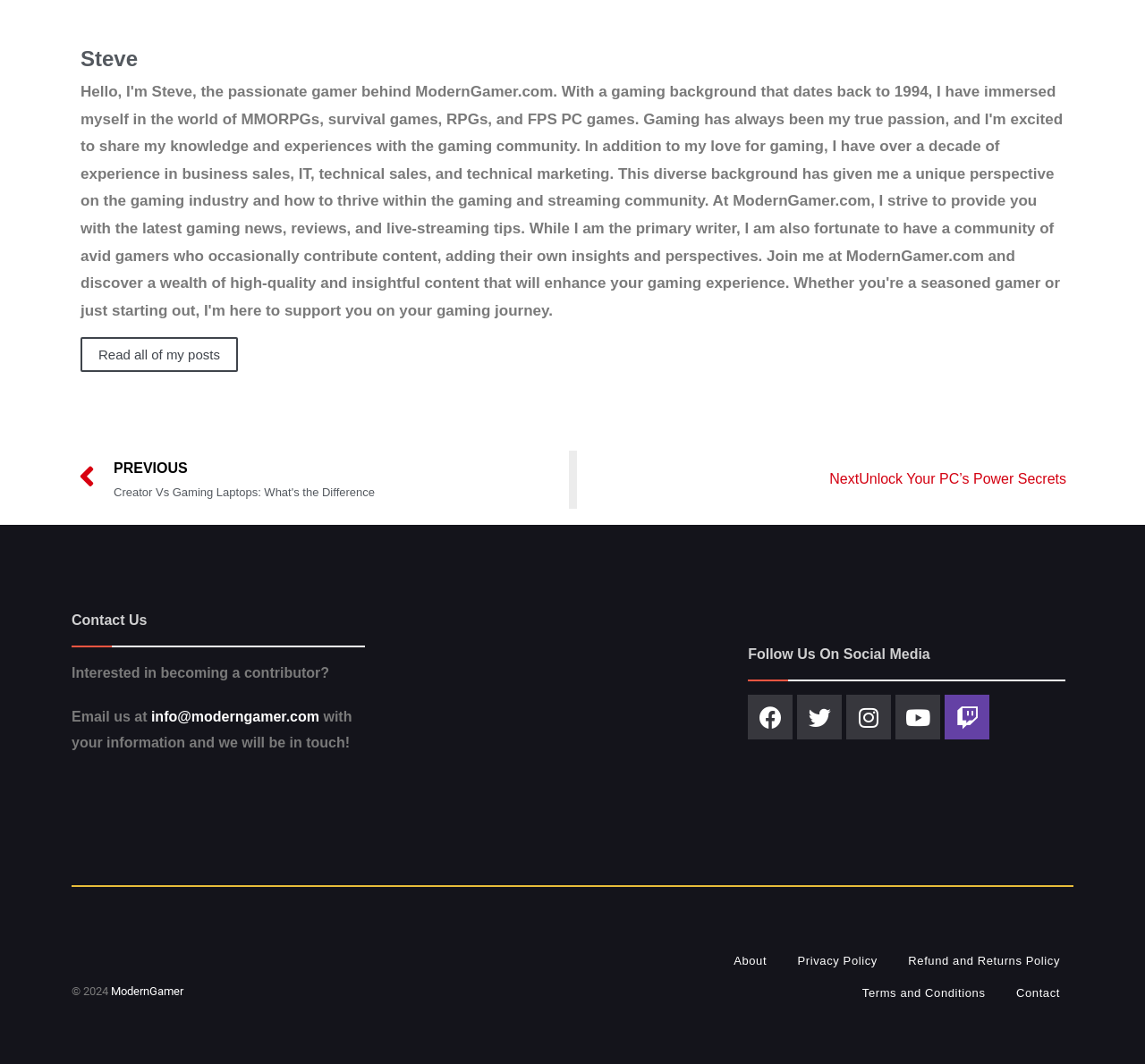Identify the bounding box coordinates of the element that should be clicked to fulfill this task: "Learn about the website". The coordinates should be provided as four float numbers between 0 and 1, i.e., [left, top, right, bottom].

[0.097, 0.925, 0.16, 0.938]